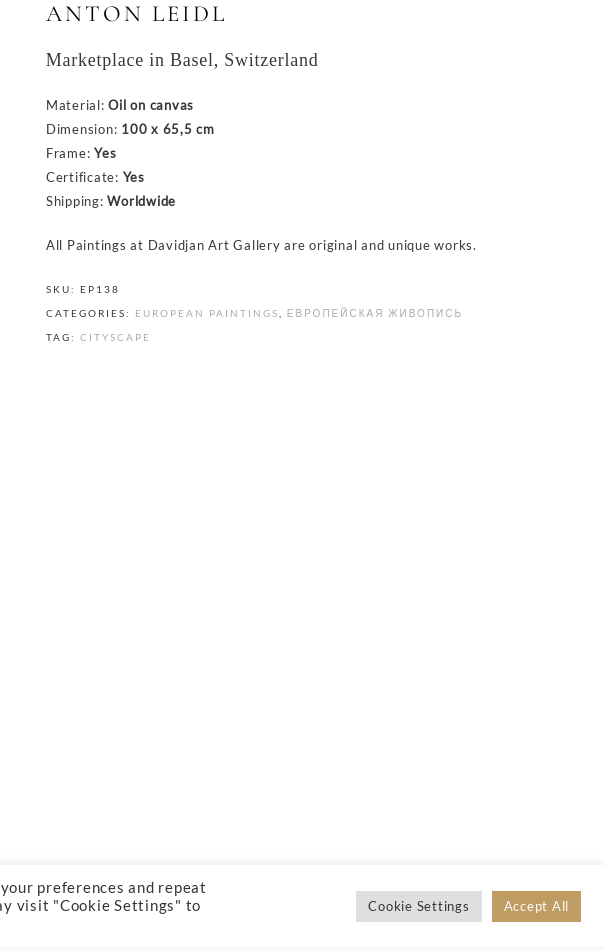What is the SKU of the artwork?
Using the information from the image, answer the question thoroughly.

The SKU of the artwork can be found in the caption, which mentions that the SKU for this piece is EP138, highlighting its distinctive inventory identification.